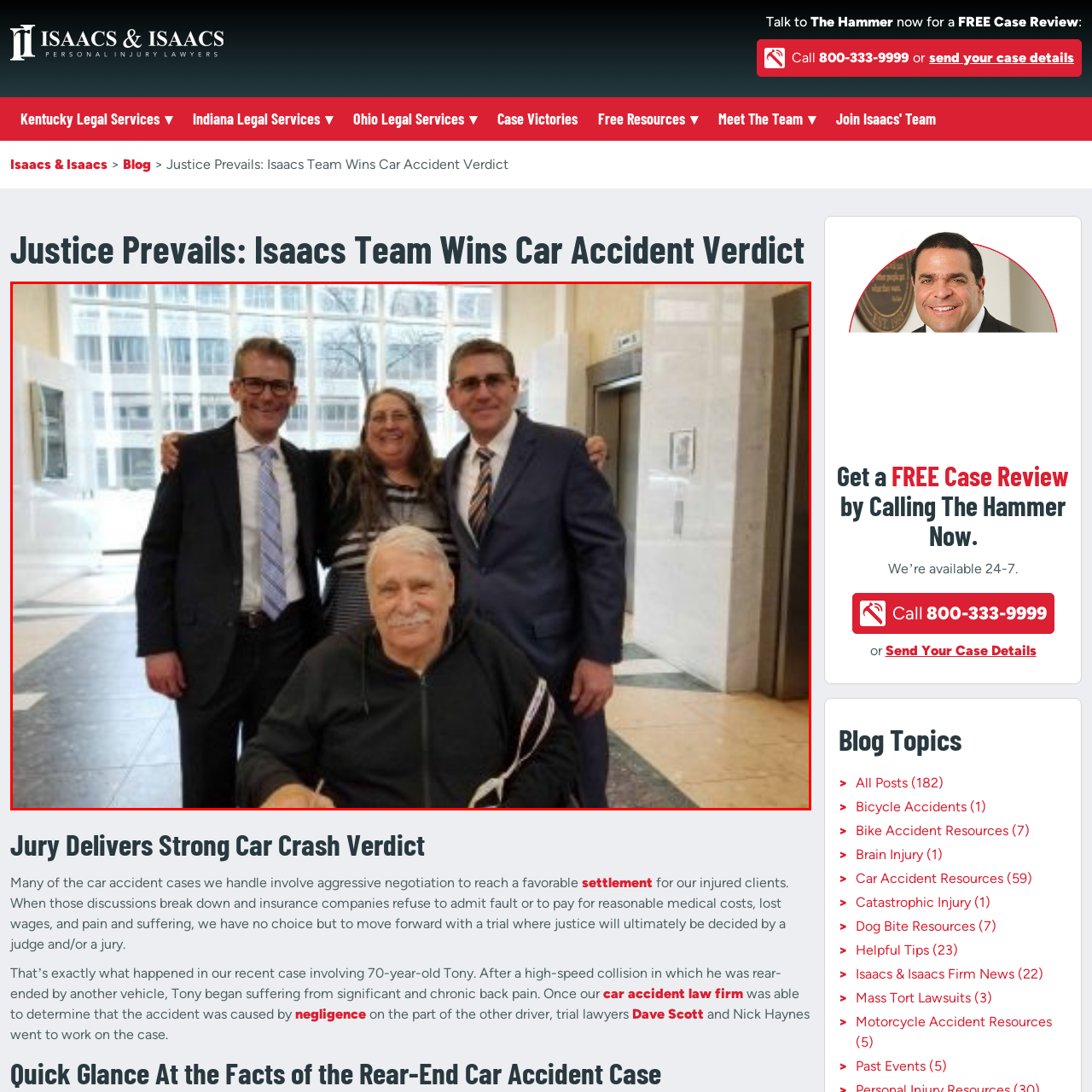Offer an in-depth description of the image encased within the red bounding lines.

The image captures a moment of celebration and relief following a successful verdict in a car accident trial. In the foreground, an older man is seated, smiling contentedly while holding a pen, symbolizing closure and a new beginning. Behind him, a woman with long hair draped in a striped top smiles broadly, flanked by two men in formal attire. One man, wearing glasses and a light blue tie, stands confidently on the left, while the other, in a dark suit with a striped tie, stands on the right. The backdrop features large windows allowing natural light to flood the space, highlighting the modern architecture of the building, suggesting a professional environment where the trial took place. This scene exemplifies the supportive atmosphere surrounding individuals who have navigated the complexities of legal proceedings, celebrating their victory in the pursuit of justice.